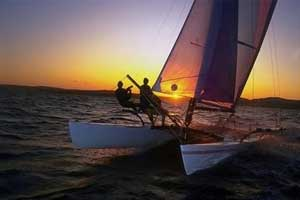Generate a detailed caption that encompasses all aspects of the image.

A breathtaking scene captures two sailors enjoying the thrill of catamaran sailing at sunset. The vibrant hues of orange and purple illuminate the sky, creating a stunning backdrop as they maneuver their boat through gentle waves. The duo, focused and engaged, showcases the active spirit of sailing, a popular activity in Key West, where the perfect weather and picturesque sunsets invite adventurers and nature lovers alike. This image embodies the essence of life in the Florida Keys, promising not only fun on the water but also memorable experiences amidst the natural beauty of the region.